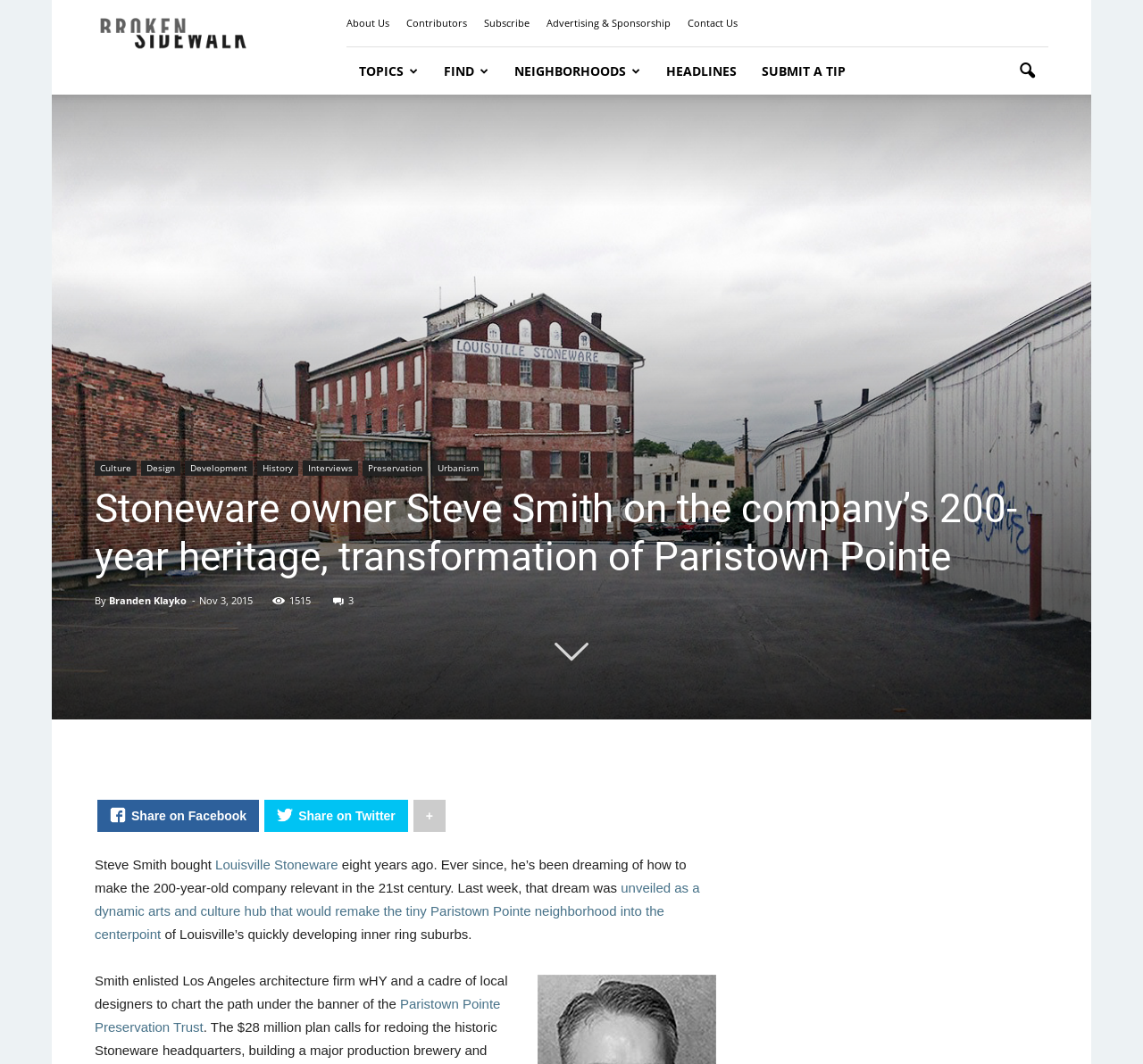Specify the bounding box coordinates for the region that must be clicked to perform the given instruction: "Explore the Paristown Pointe Preservation Trust".

[0.083, 0.936, 0.438, 0.972]